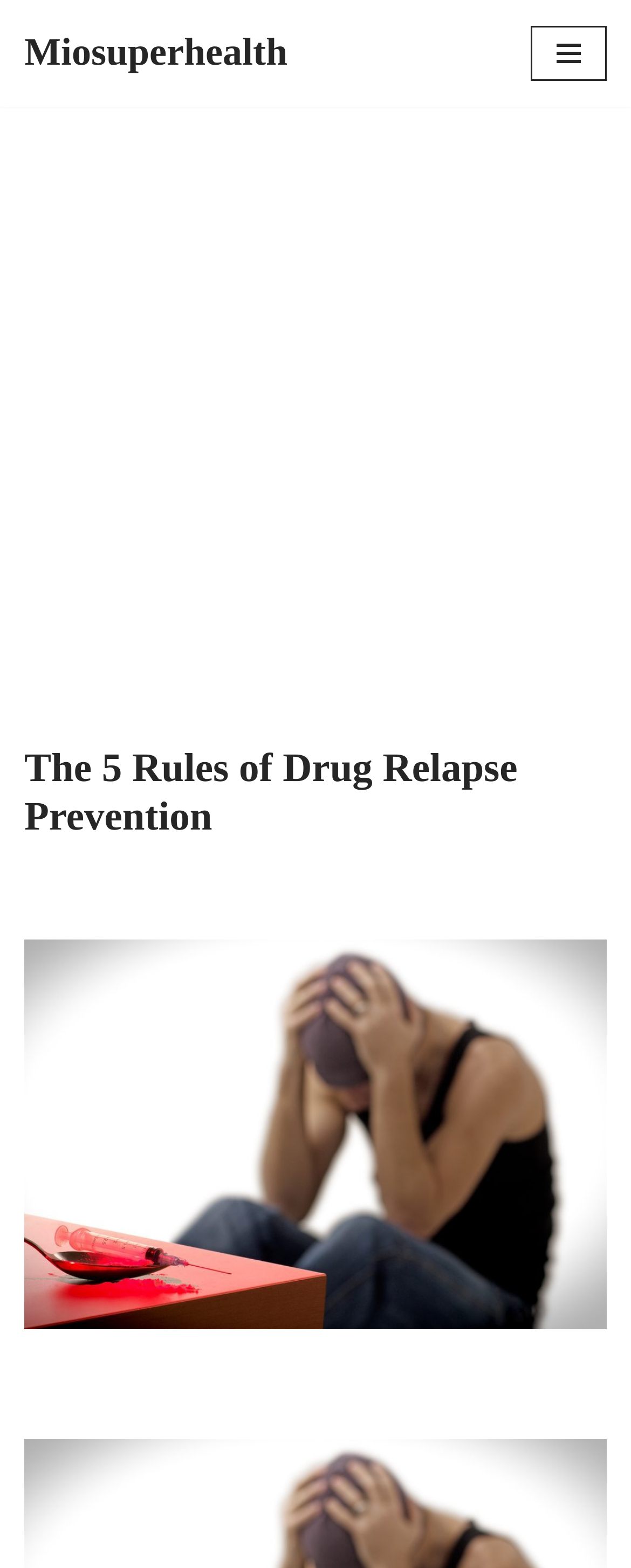Determine the main headline from the webpage and extract its text.

The 5 Rules of Drug Relapse Prevention